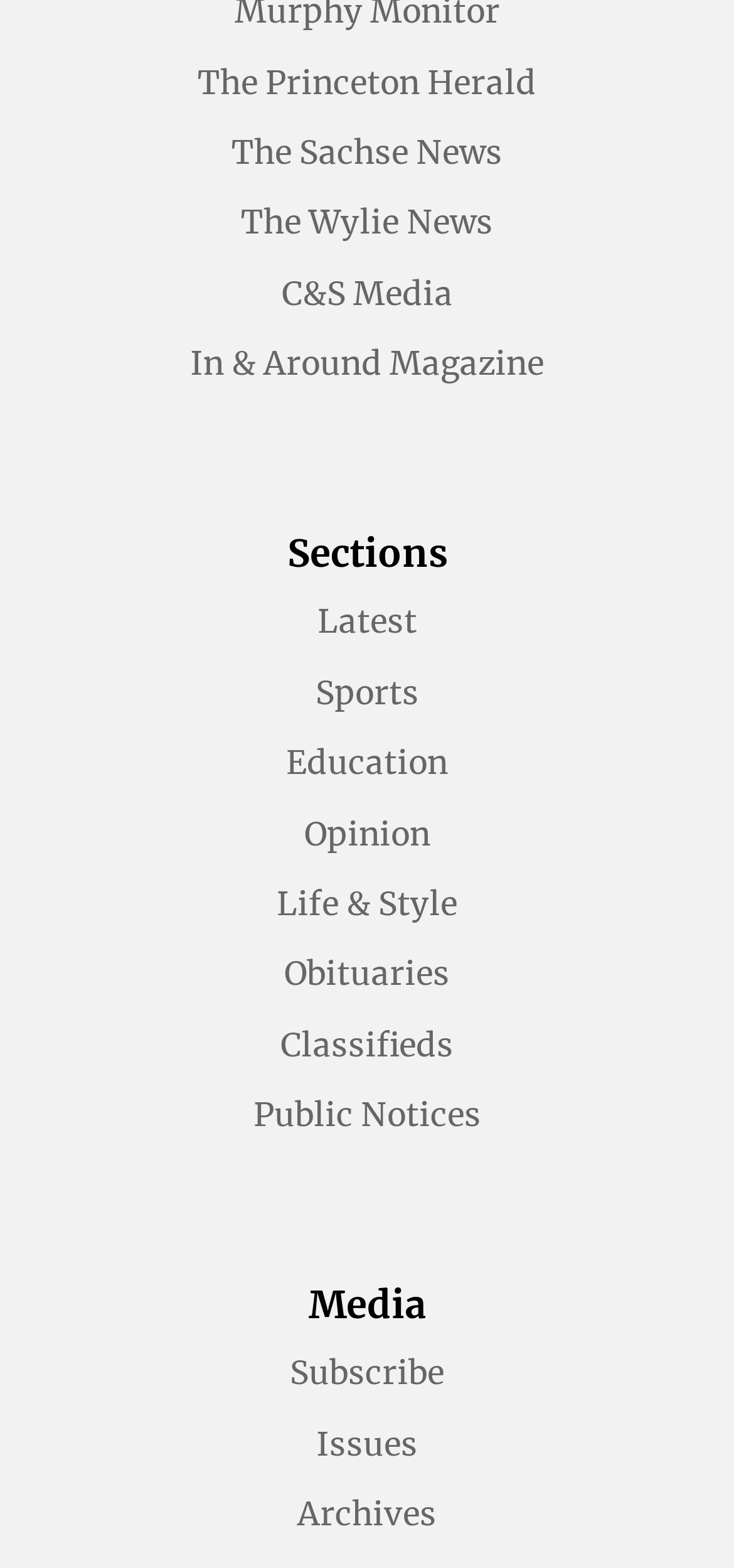Please give a one-word or short phrase response to the following question: 
What are the different sections of the news website?

Latest, Sports, Education, etc.